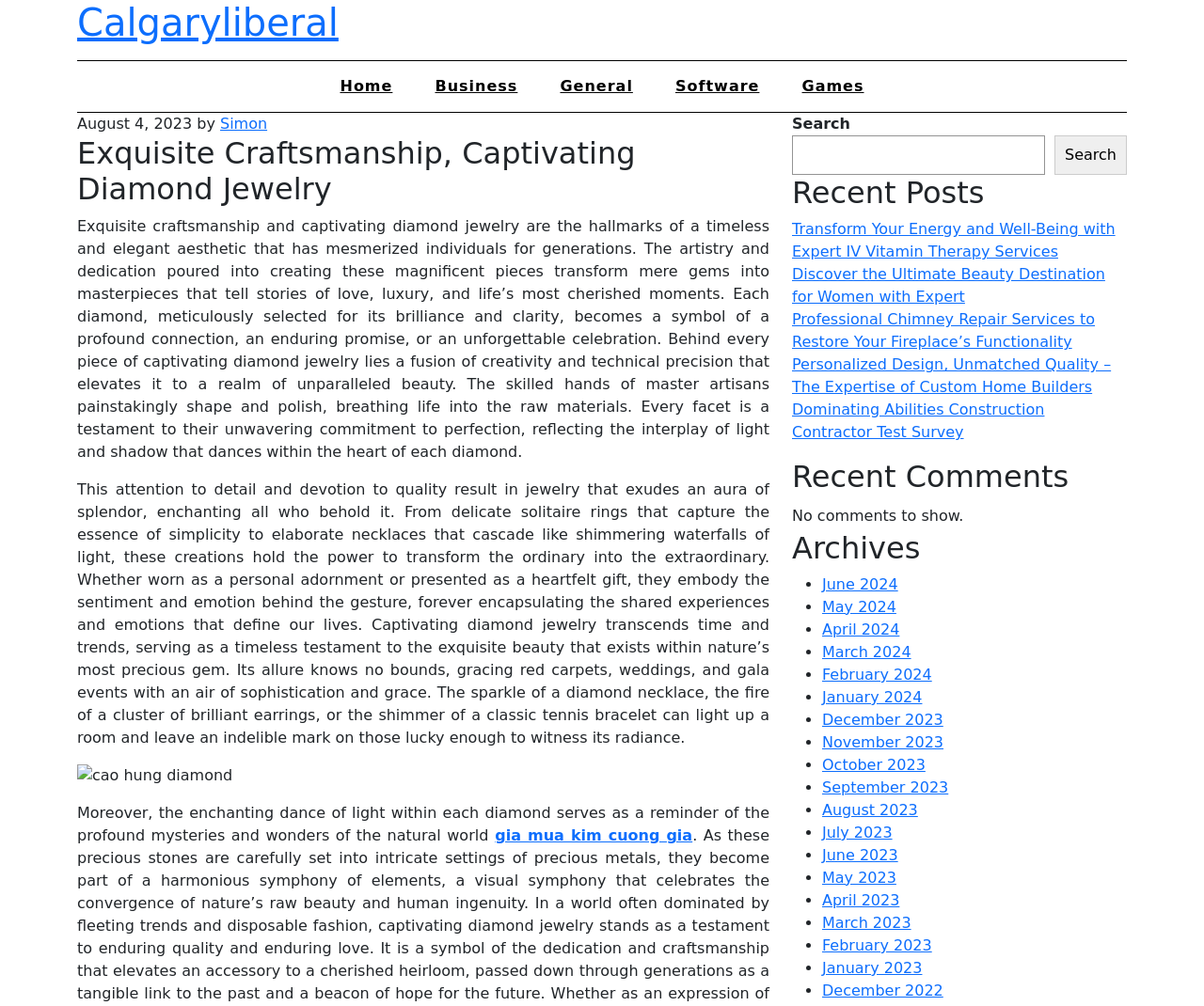Extract the bounding box of the UI element described as: "gia mua kim cuong gia".

[0.411, 0.822, 0.575, 0.84]